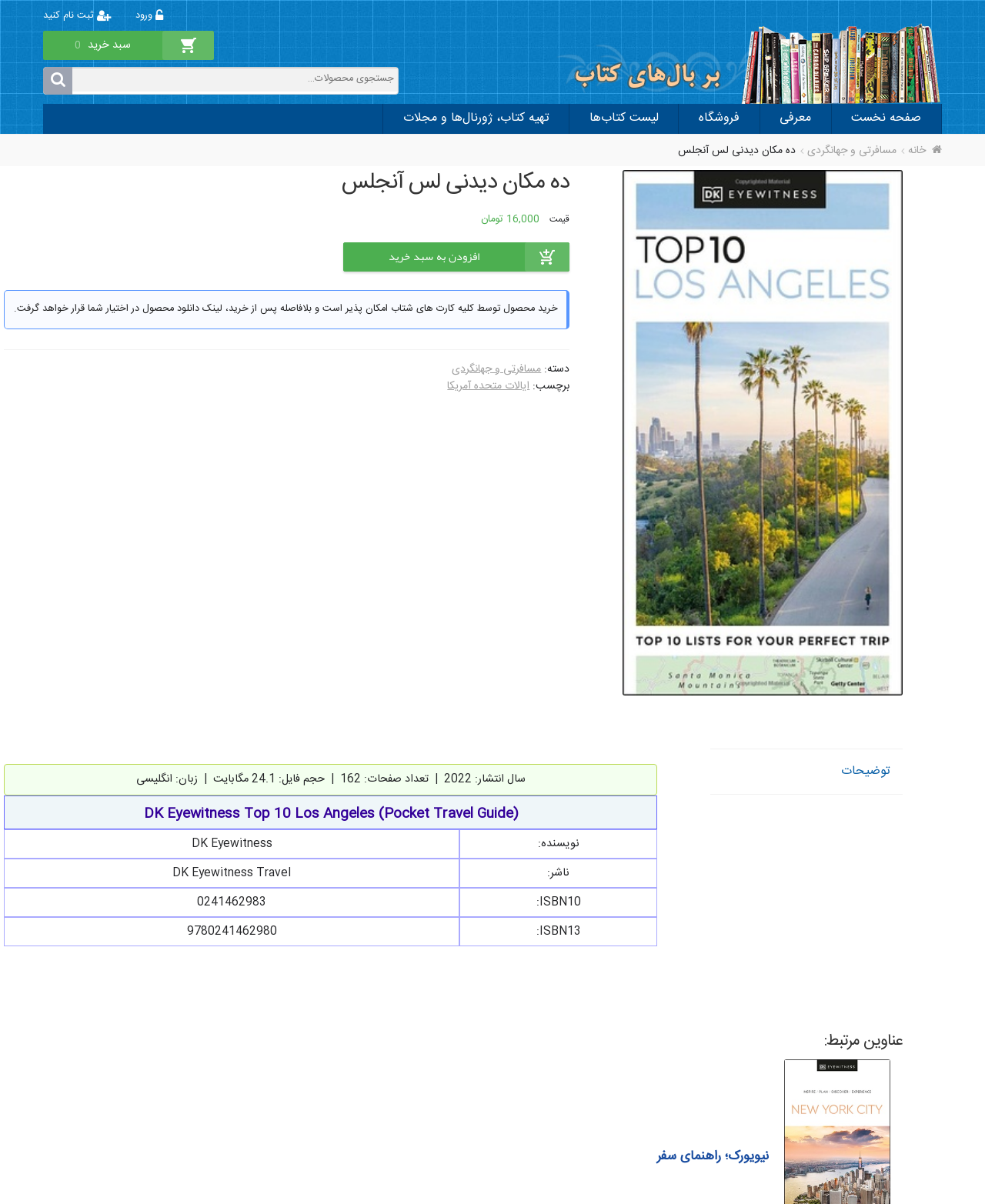Please identify the coordinates of the bounding box for the clickable region that will accomplish this instruction: "go to the homepage".

[0.922, 0.117, 0.956, 0.133]